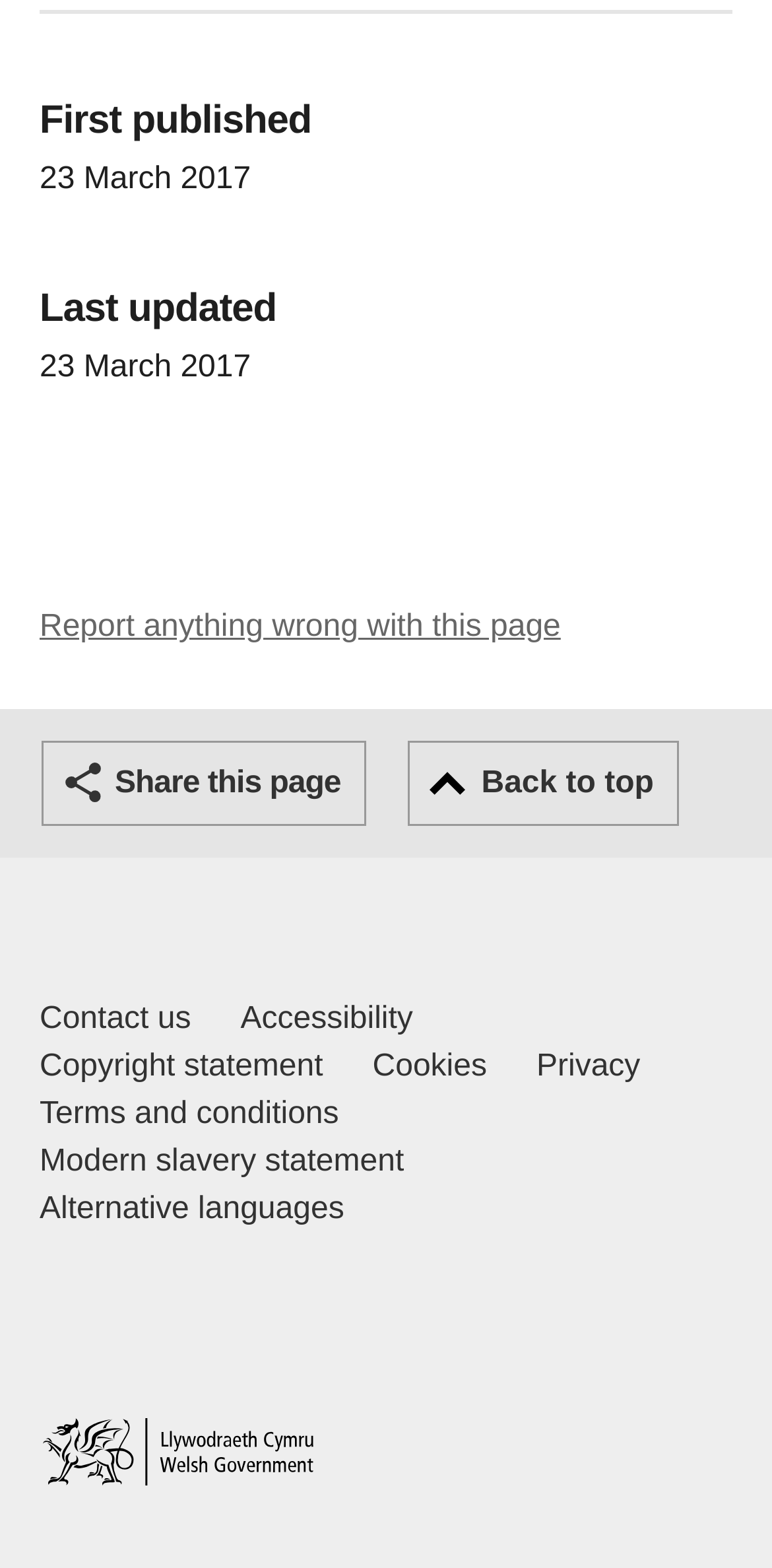What is the publication date of the content?
Based on the screenshot, provide your answer in one word or phrase.

23 March 2017